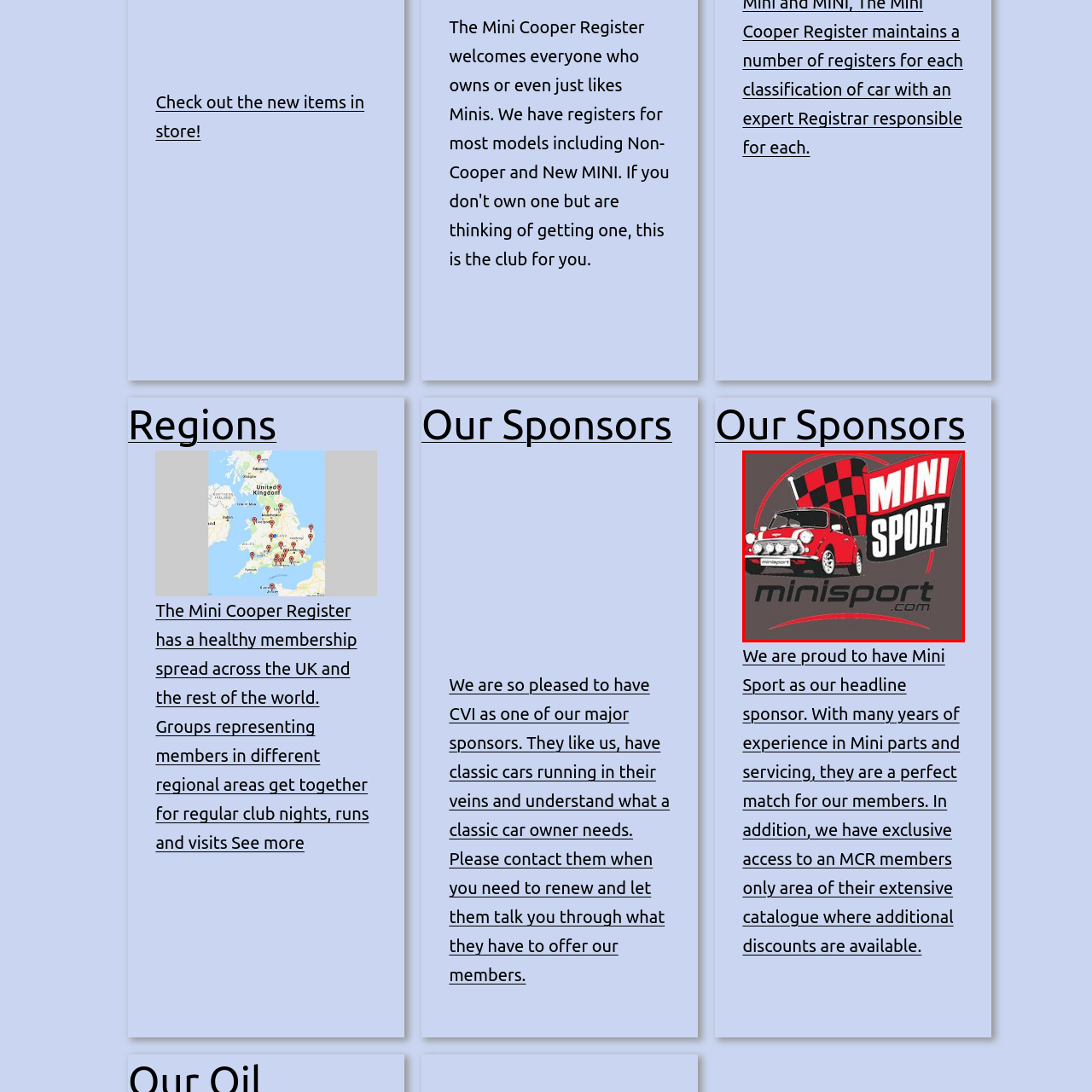Please provide a one-word or phrase response to the following question by examining the image within the red boundary:
What is the name of the company?

MINI SPORT